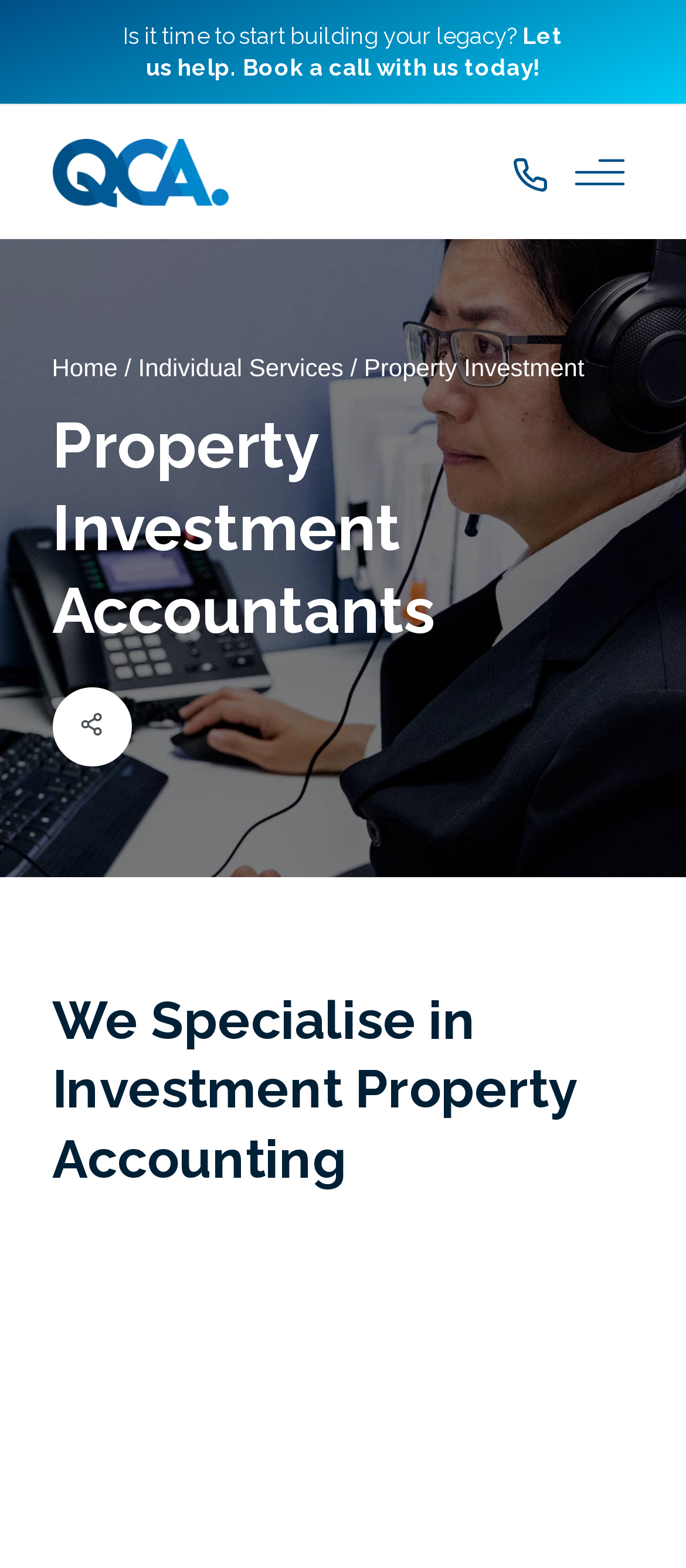Locate the bounding box for the described UI element: "Individual Services". Ensure the coordinates are four float numbers between 0 and 1, formatted as [left, top, right, bottom].

[0.201, 0.225, 0.501, 0.243]